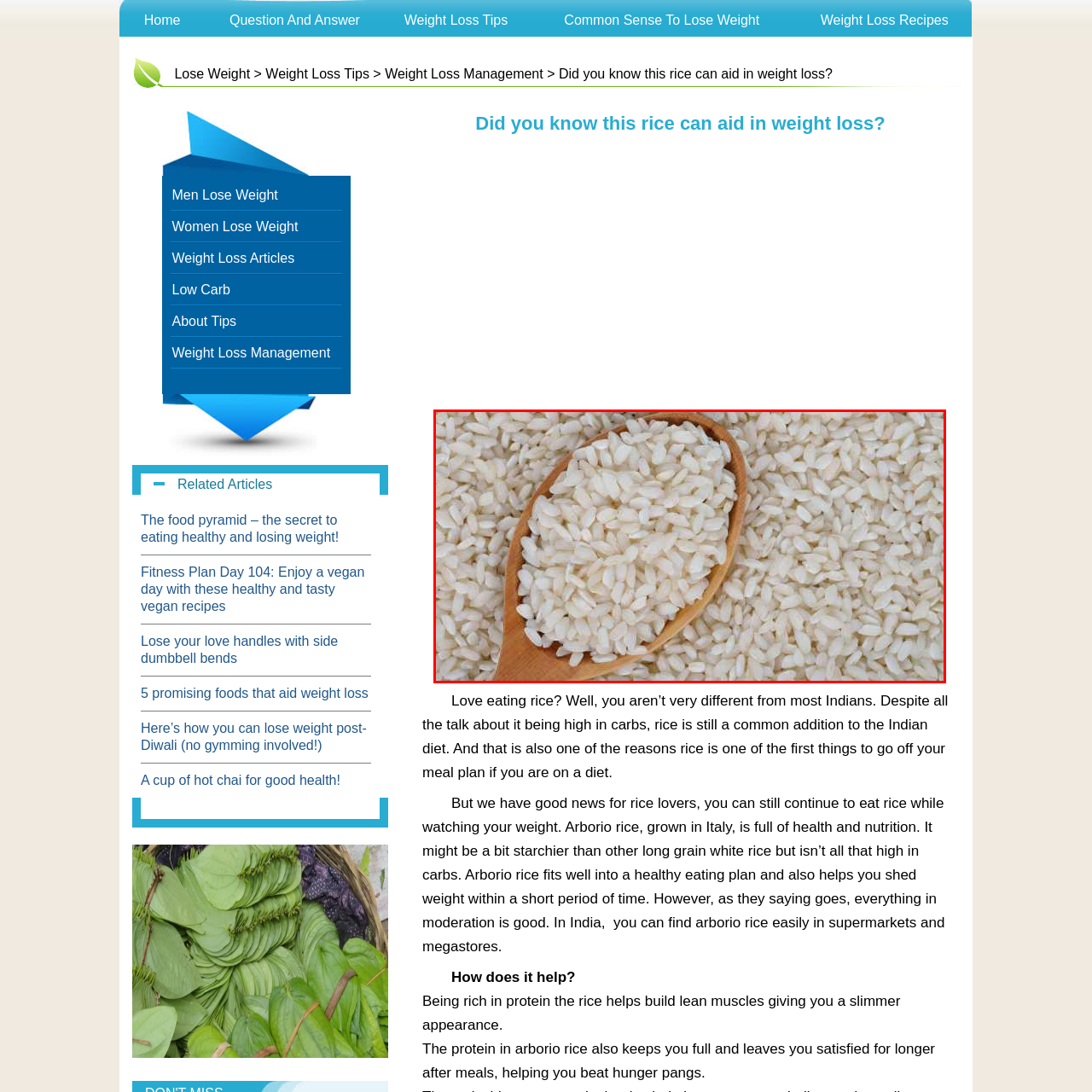Focus on the section encased in the red border, What nutritional benefit does Arborio rice provide? Give your response as a single word or phrase.

Rich source of protein